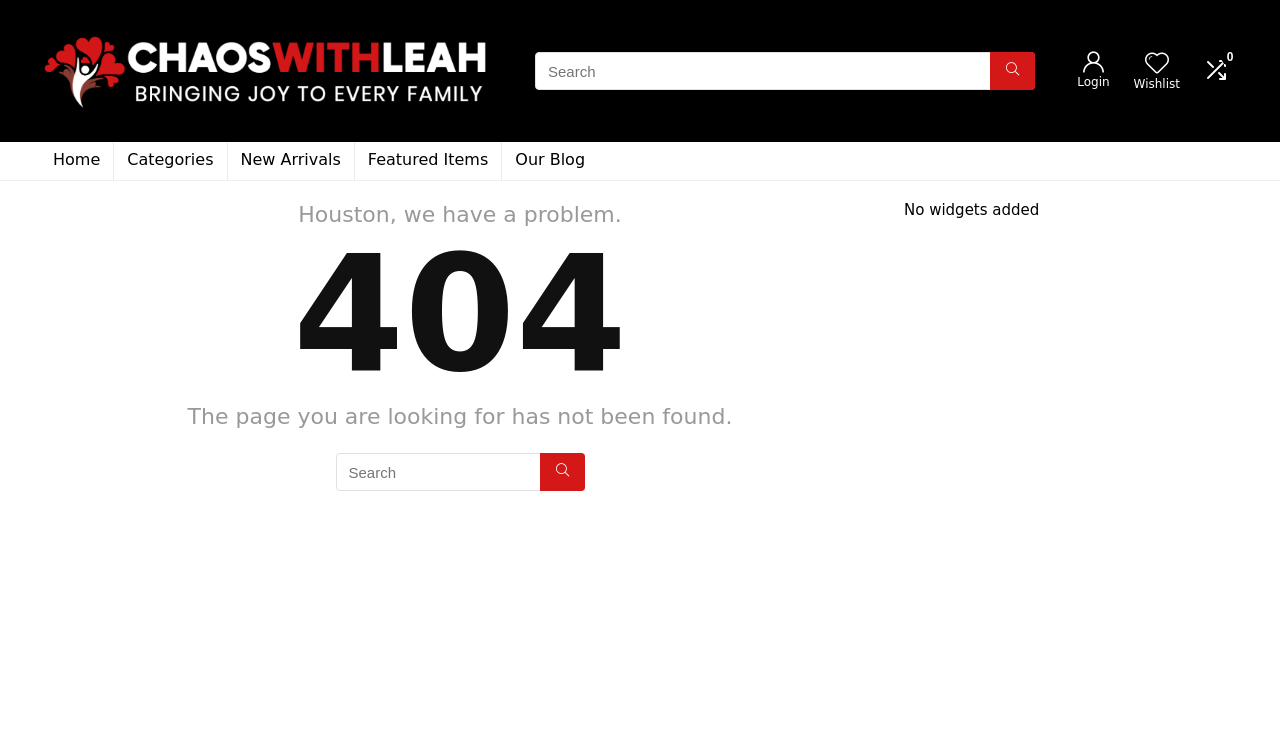Find the bounding box coordinates of the element to click in order to complete the given instruction: "go to Home page."

[0.031, 0.191, 0.088, 0.242]